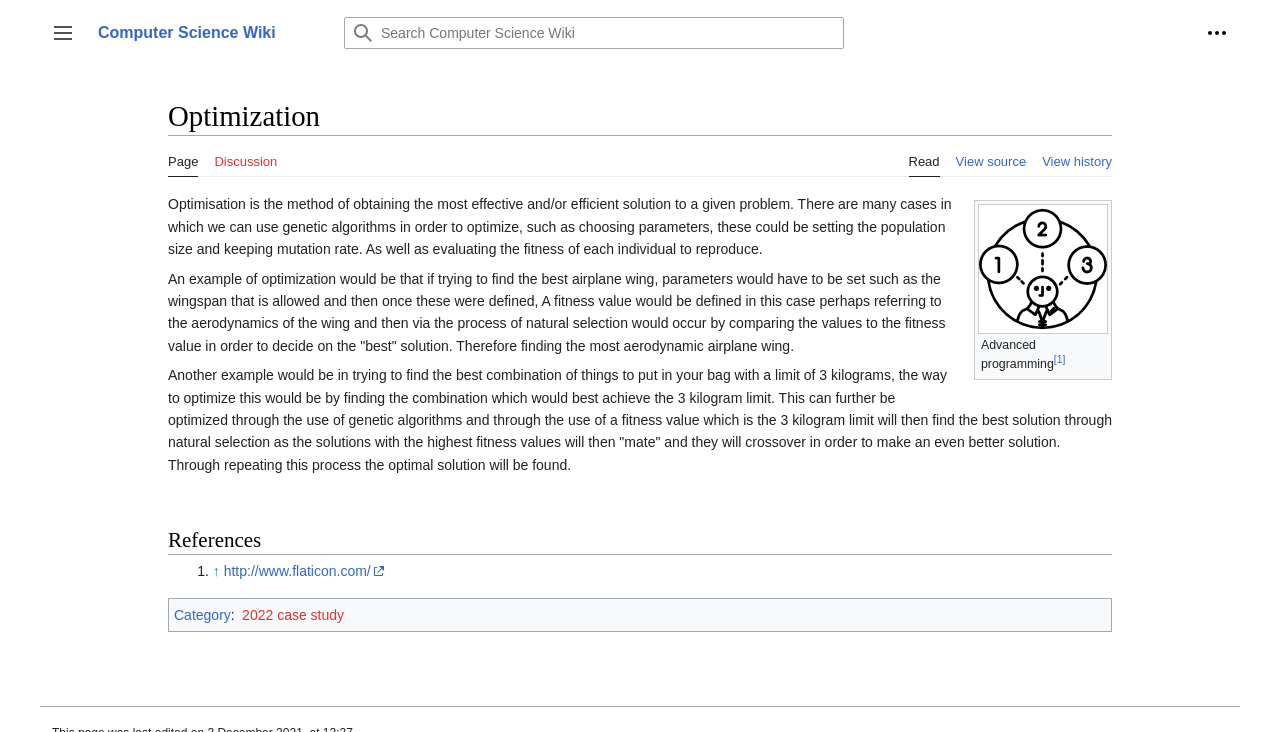What is the text of the first link on the webpage?
From the image, respond with a single word or phrase.

Computer Science Wiki